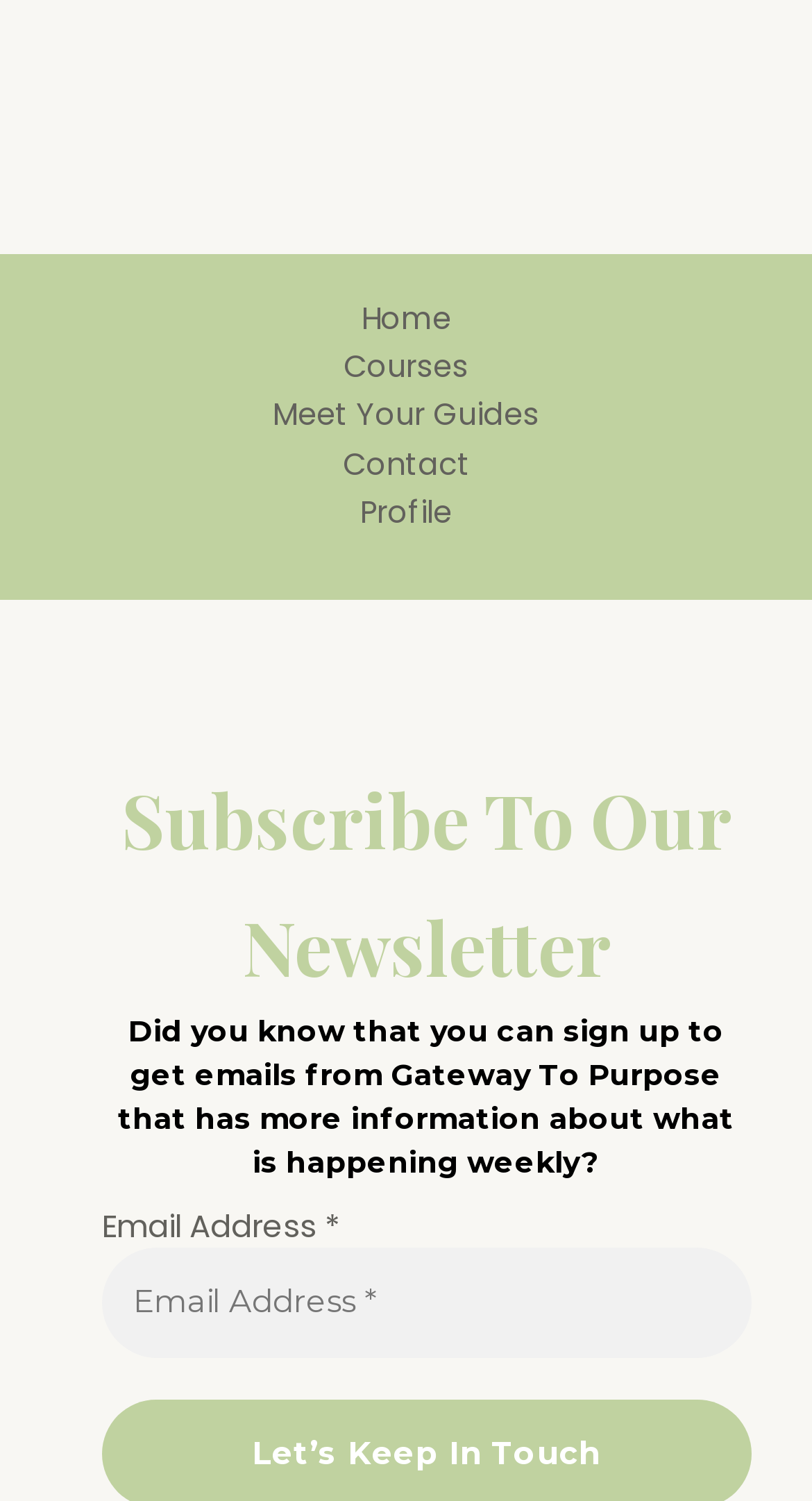From the details in the image, provide a thorough response to the question: How many links are in the navigation section?

The navigation section contains 5 links: 'Home', 'Courses', 'Meet Your Guides', 'Contact', and 'Profile'. These links are located at the top of the webpage and provide access to different features and information.